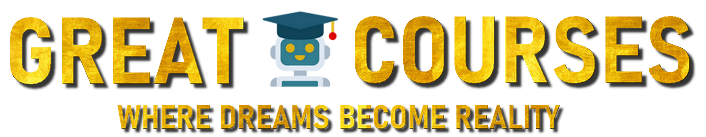What is the robot wearing?
Please craft a detailed and exhaustive response to the question.

The robot is wearing a graduation cap because the caption describes the illustration of the robot as 'wearing a graduation cap, symbolizing education and innovation'.